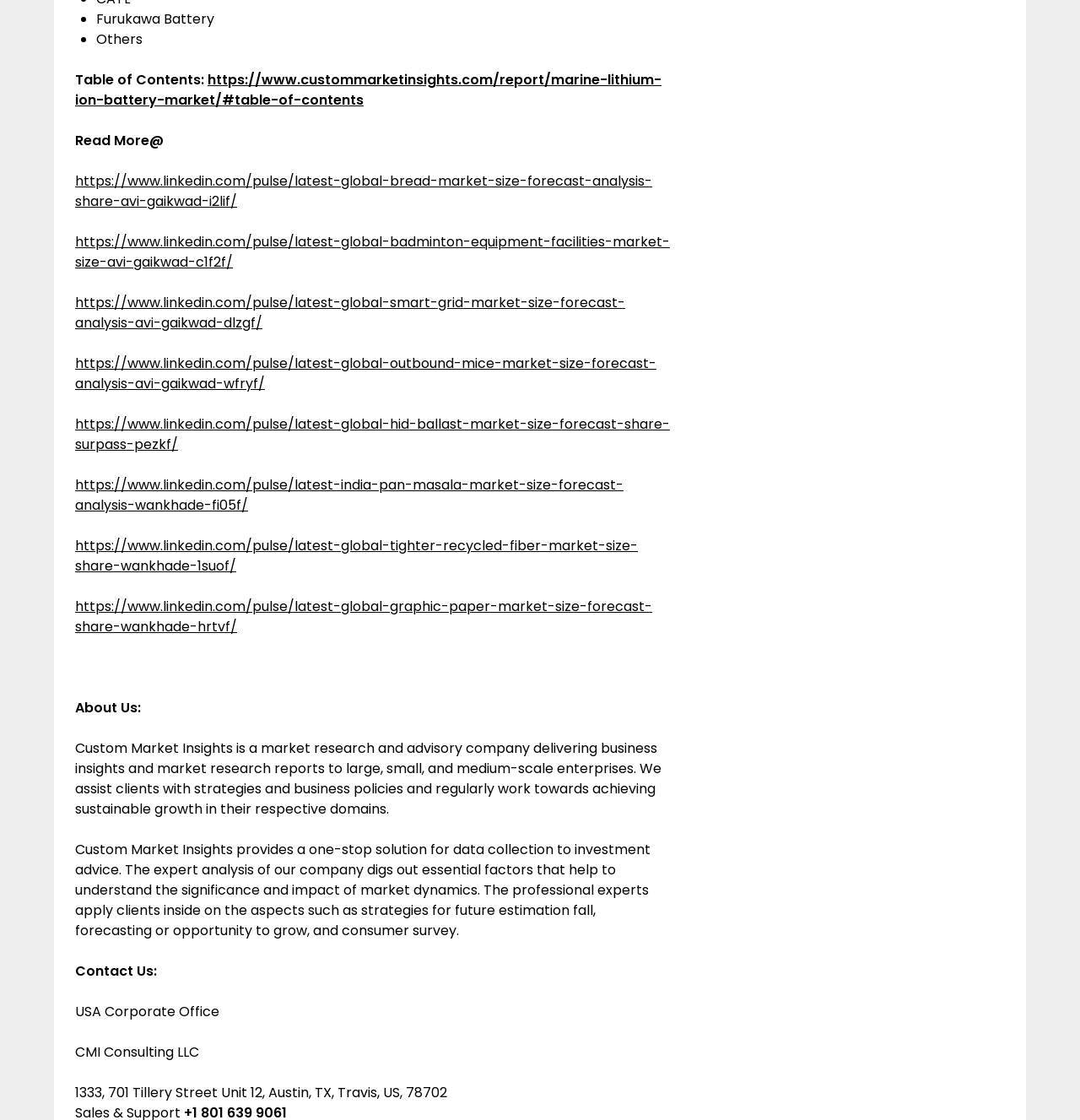From the element description https://www.linkedin.com/pulse/latest-india-pan-masala-market-size-forecast-analysis-wankhade-fi05f/, predict the bounding box coordinates of the UI element. The coordinates must be specified in the format (top-left x, top-left y, bottom-right x, bottom-right y) and should be within the 0 to 1 range.

[0.07, 0.424, 0.577, 0.46]